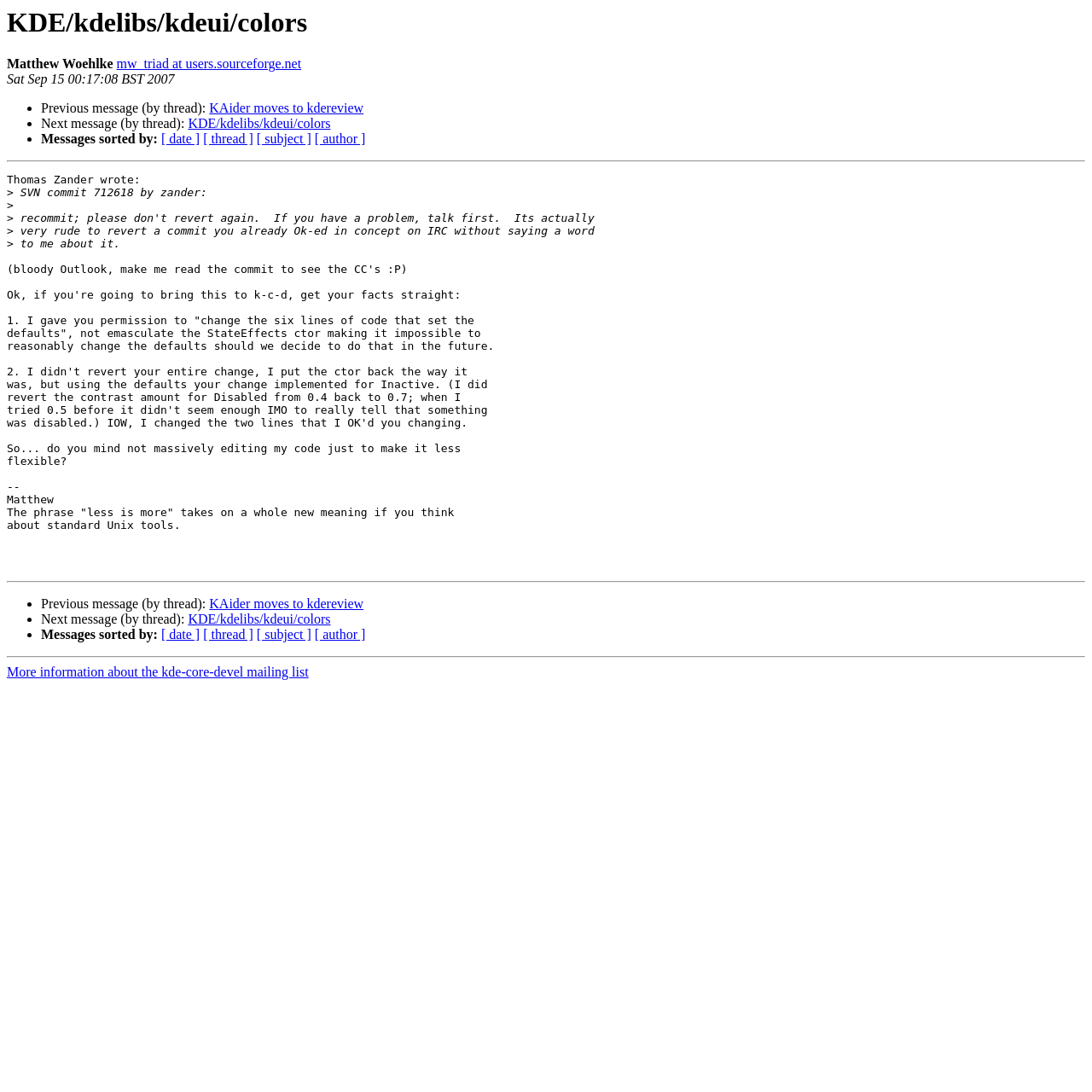Provide the bounding box coordinates of the area you need to click to execute the following instruction: "Visit Matthew Woehlke's homepage".

[0.107, 0.052, 0.276, 0.065]